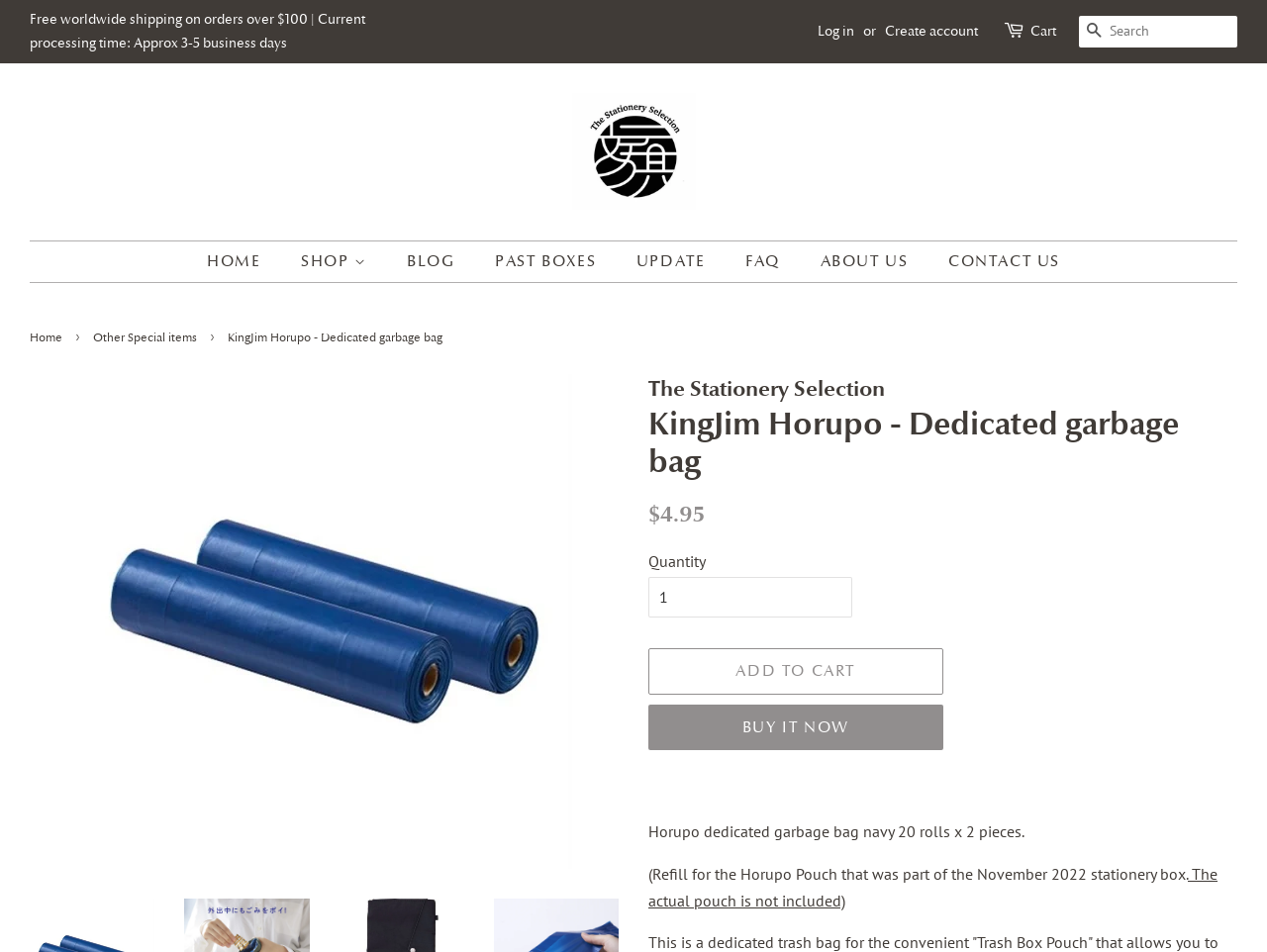What is the price of the KingJim Horupo dedicated garbage bag?
Give a one-word or short-phrase answer derived from the screenshot.

$4.95